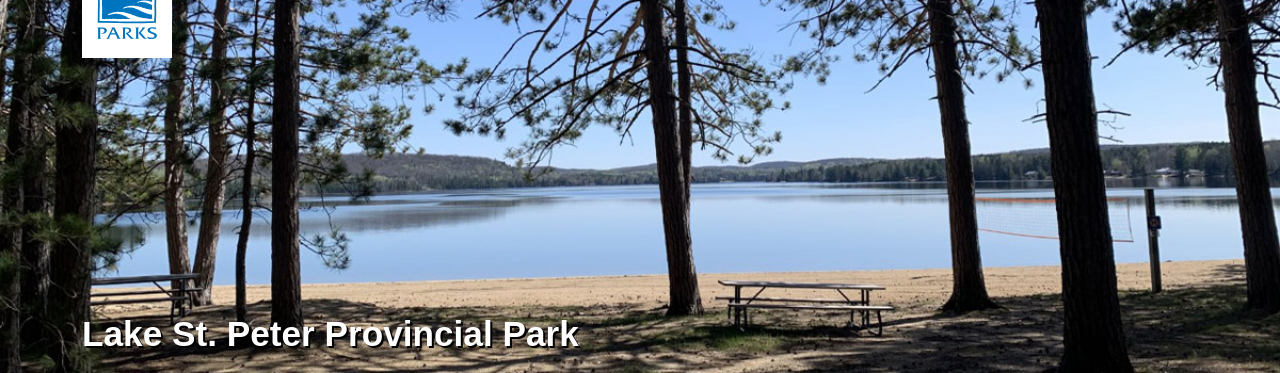Depict the image with a detailed narrative.

The image showcases the serene beauty of Lake St. Peter Provincial Park, highlighting a picturesque lakeside view framed by tall, lush trees. The calm waters reflect the clear blue sky, enhancing the tranquil atmosphere of the park. In the foreground, a sandy beach area is adorned with picnic tables, inviting visitors to relax and enjoy the natural surroundings. Nearby, a volleyball net adds a touch of recreational fun, making this location perfect for family outings and gatherings. The park, known for its stunning landscapes and outdoor activities, promises a refreshing escape into nature.